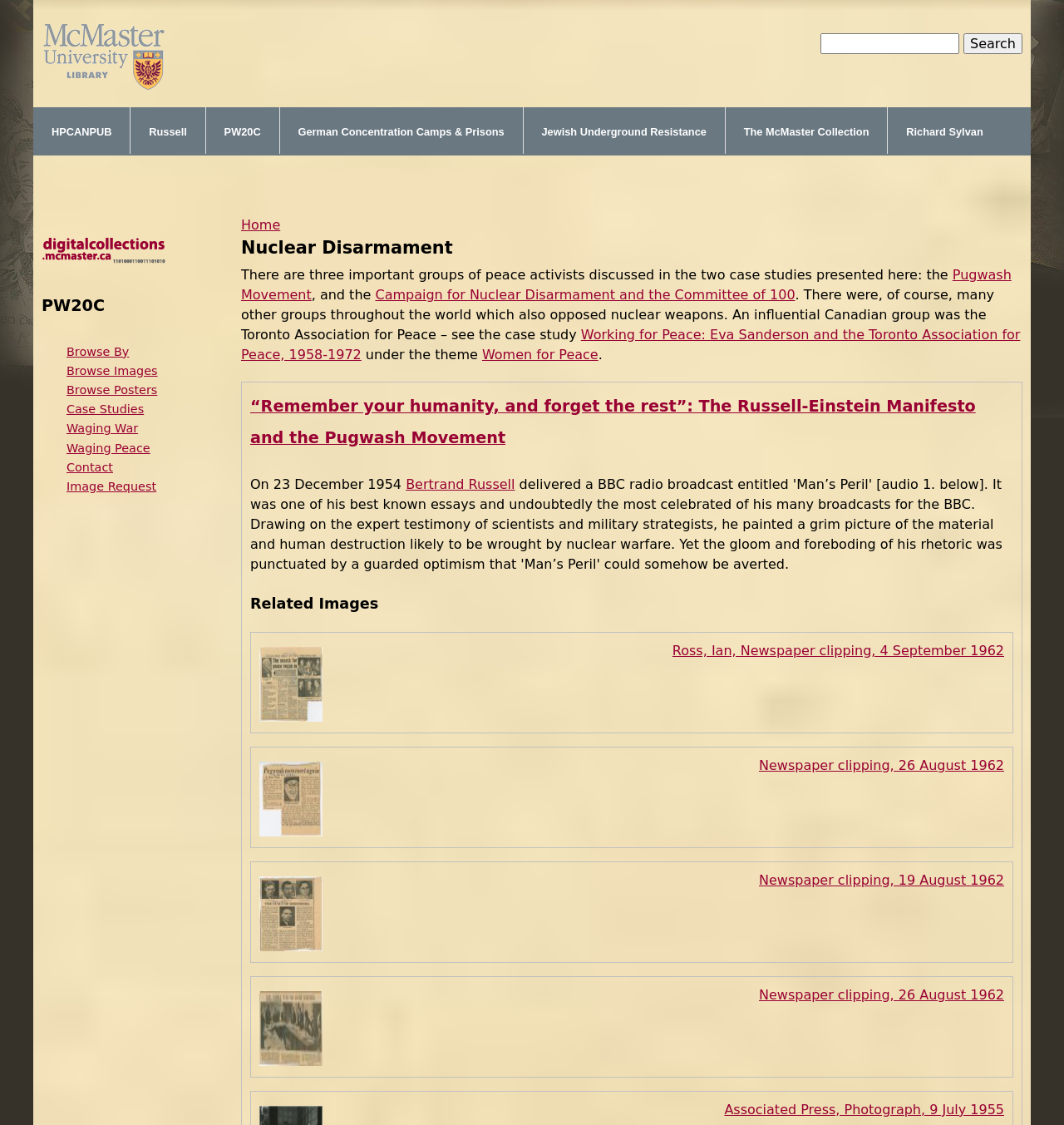Using the given element description, provide the bounding box coordinates (top-left x, top-left y, bottom-right x, bottom-right y) for the corresponding UI element in the screenshot: Jewish Underground Resistance

[0.495, 0.098, 0.678, 0.136]